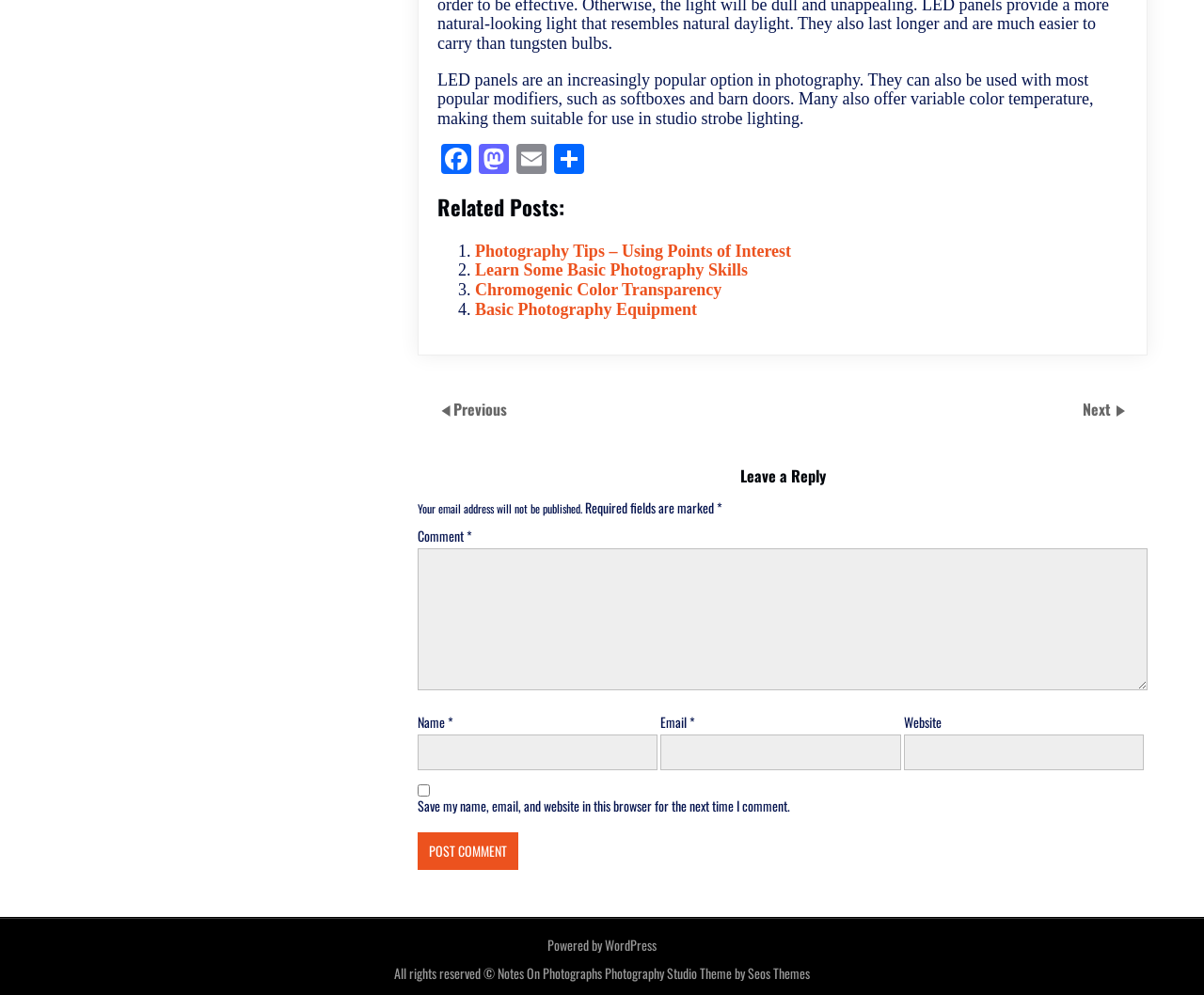What is required to leave a reply?
Answer briefly with a single word or phrase based on the image.

Name, email, and comment